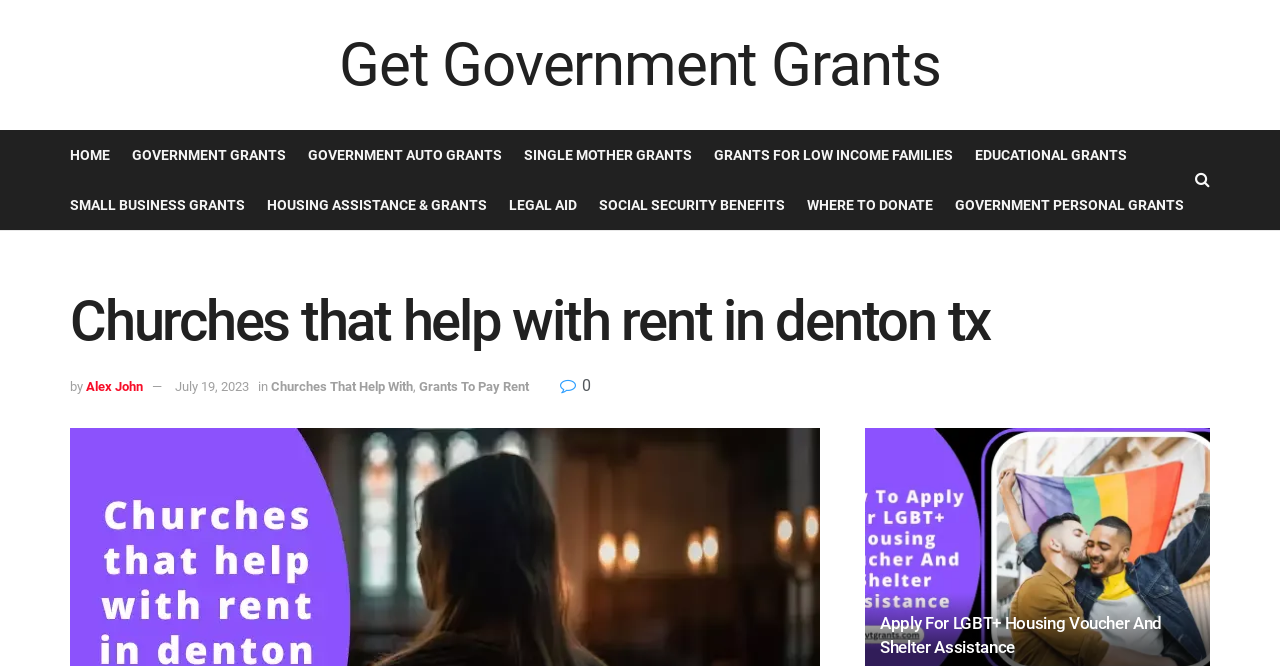Elaborate on the information and visuals displayed on the webpage.

This webpage is about Catholic Churches that provide assistance with rent in Denton, Texas. At the top, there are several links to various government grants and programs, including ones for single mothers, low-income families, and small businesses. These links are arranged horizontally across the top of the page.

Below these links, there is a heading that reads "Churches that help with rent in denton tx". Underneath this heading, there is a section with text that includes the author's name, "Alex John", and the date "July 19, 2023". There are also links to related topics, such as "Churches That Help With" and "Grants To Pay Rent".

On the right side of the page, there is a small icon represented by "\uf002". At the bottom of the page, there is a prominent heading that reads "Apply For LGBT+ Housing Voucher And Shelter Assistance", with a link to apply for the program. This section appears to be a call to action, encouraging visitors to apply for housing assistance.